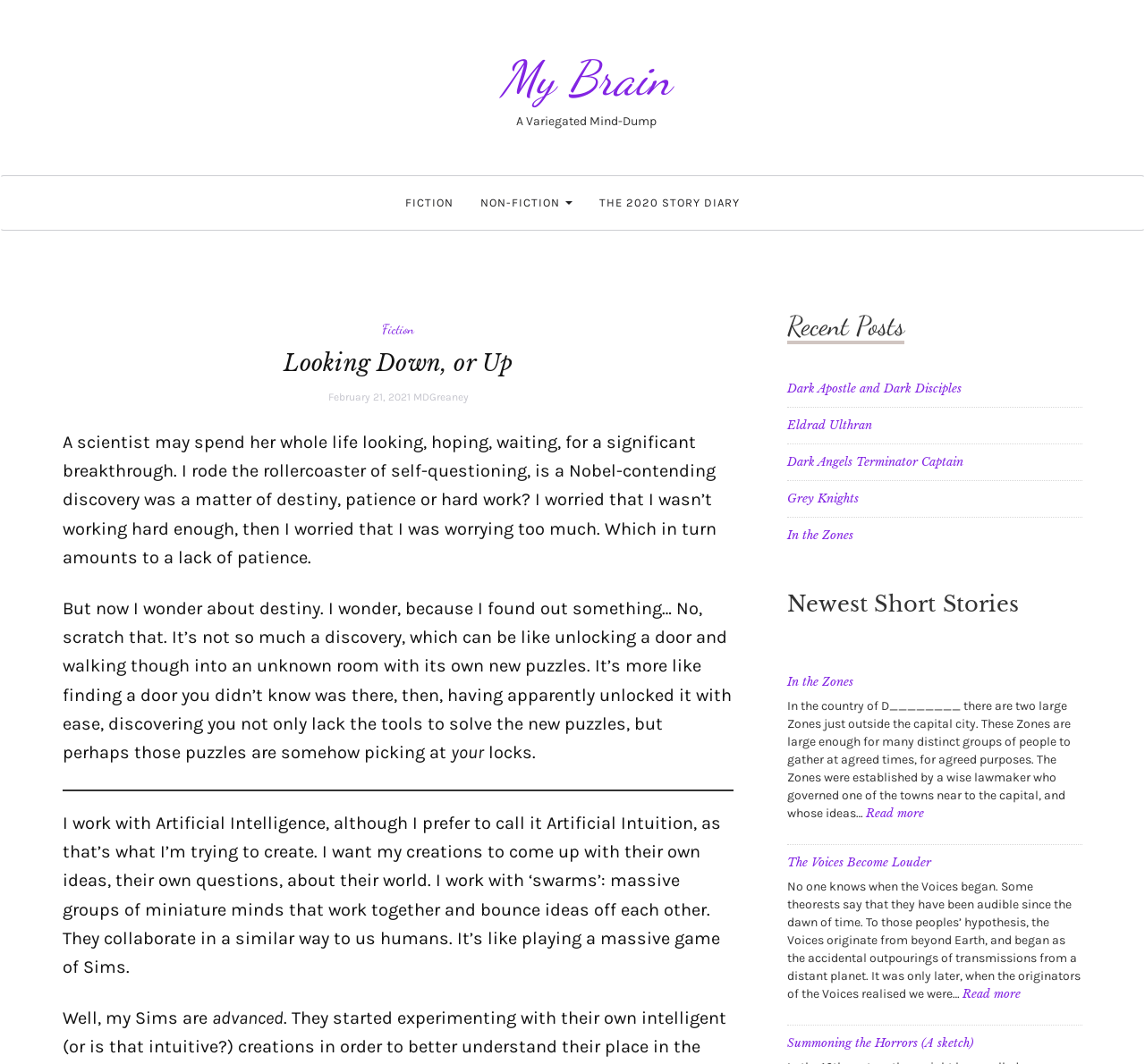Answer this question in one word or a short phrase: What is the tone of the author's writing?

Reflective